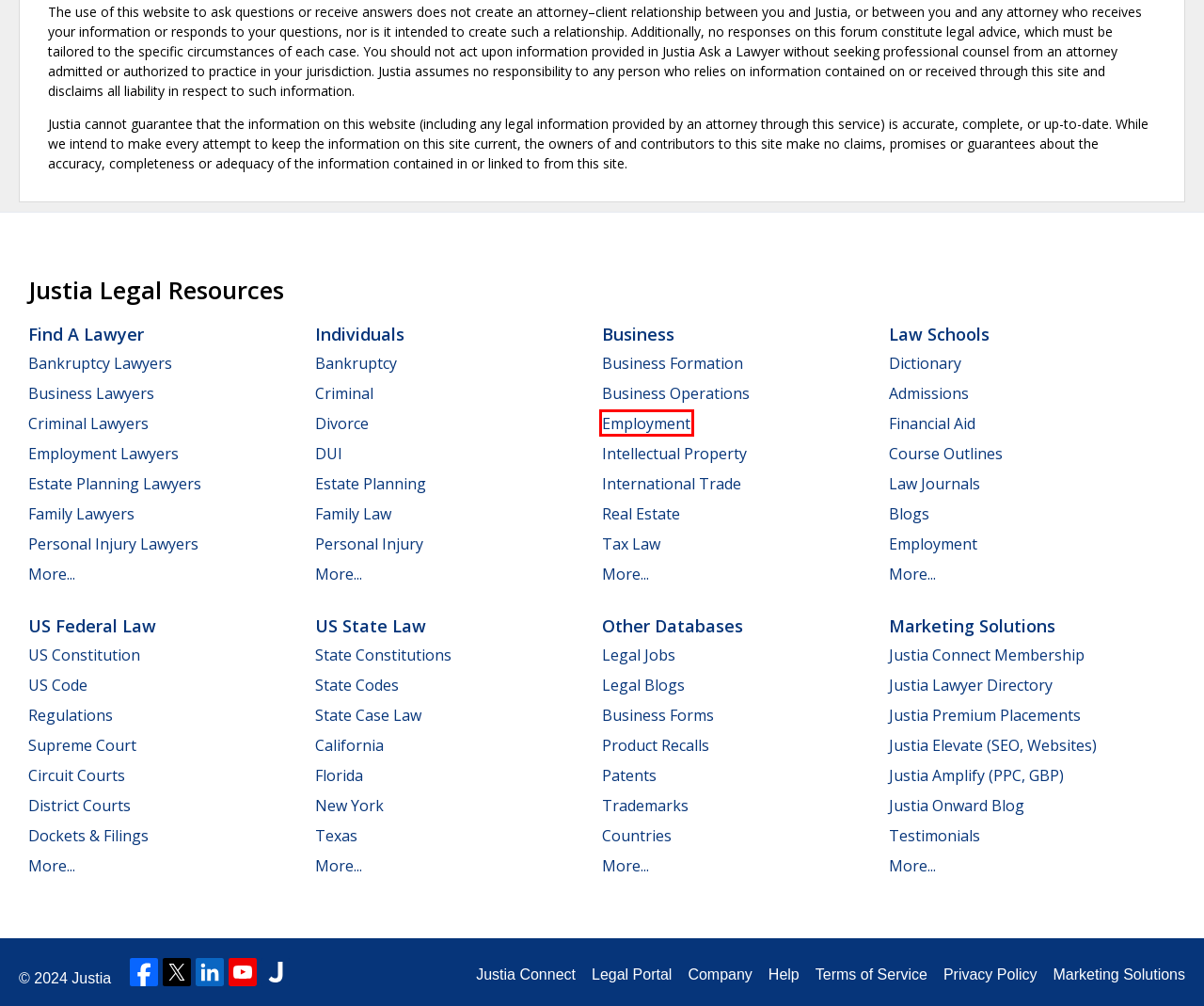You are given a screenshot of a webpage within which there is a red rectangle bounding box. Please choose the best webpage description that matches the new webpage after clicking the selected element in the bounding box. Here are the options:
A. Estate Planning Legal Center | Justia
B. Starting a Business & Choosing a Legal Ownership Structure | Small Business Law Center | Justia
C. Commercial Real Estate & the Law | Small Business Law Center | Justia
D. Employment Law Center | Justia
E. Justia US Supreme Court Center
F. Criminal Lawyers - Compare Top Criminal Attorneys - Justia
G. Justia Connect | Premier Lawyer Membership Program | Share, Learn, Save & Grow
H. Justia Lawyer Directory | Attorney Profiles | Premium Placements

D